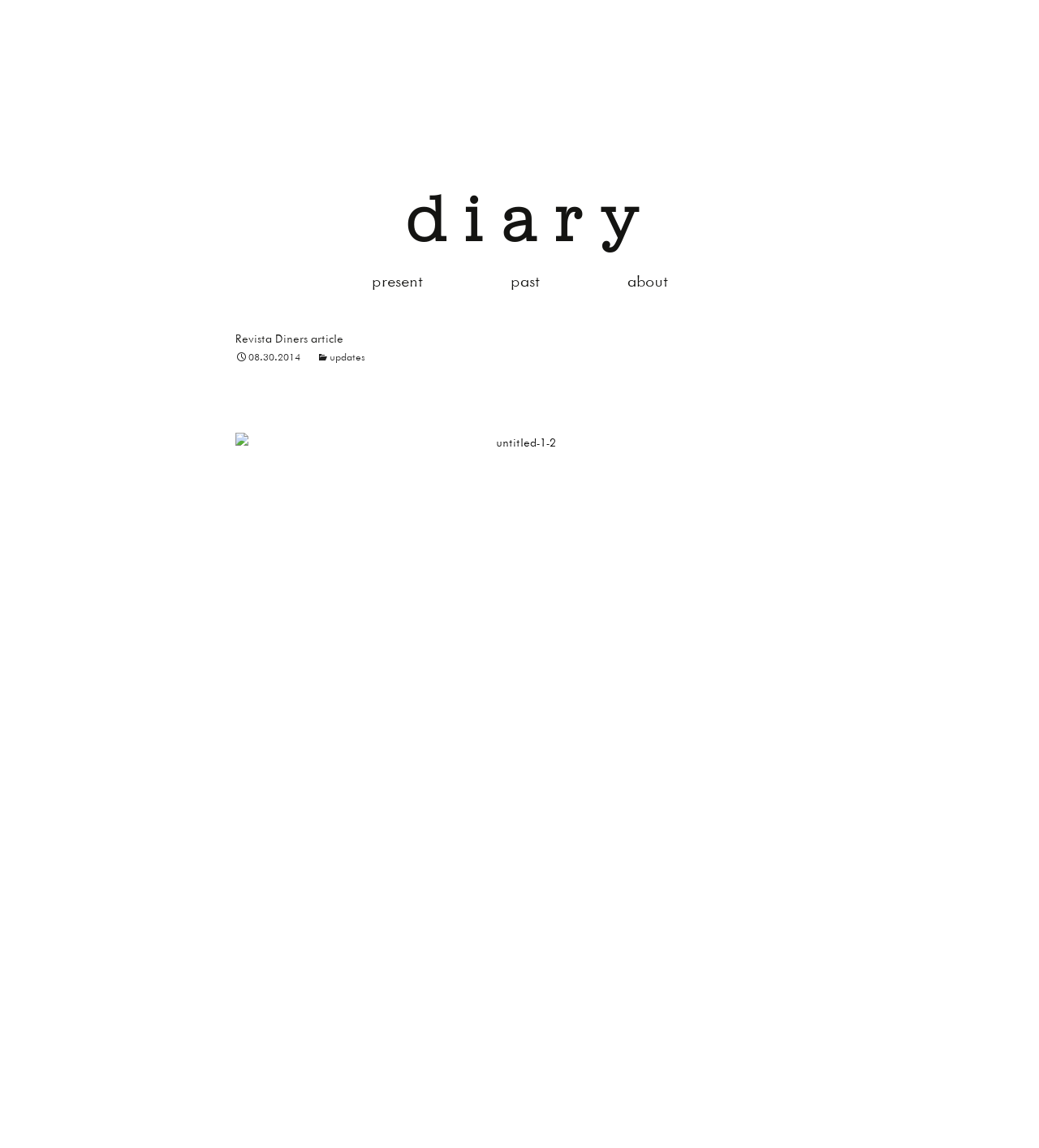Point out the bounding box coordinates of the section to click in order to follow this instruction: "read diary".

[0.094, 0.163, 0.906, 0.226]